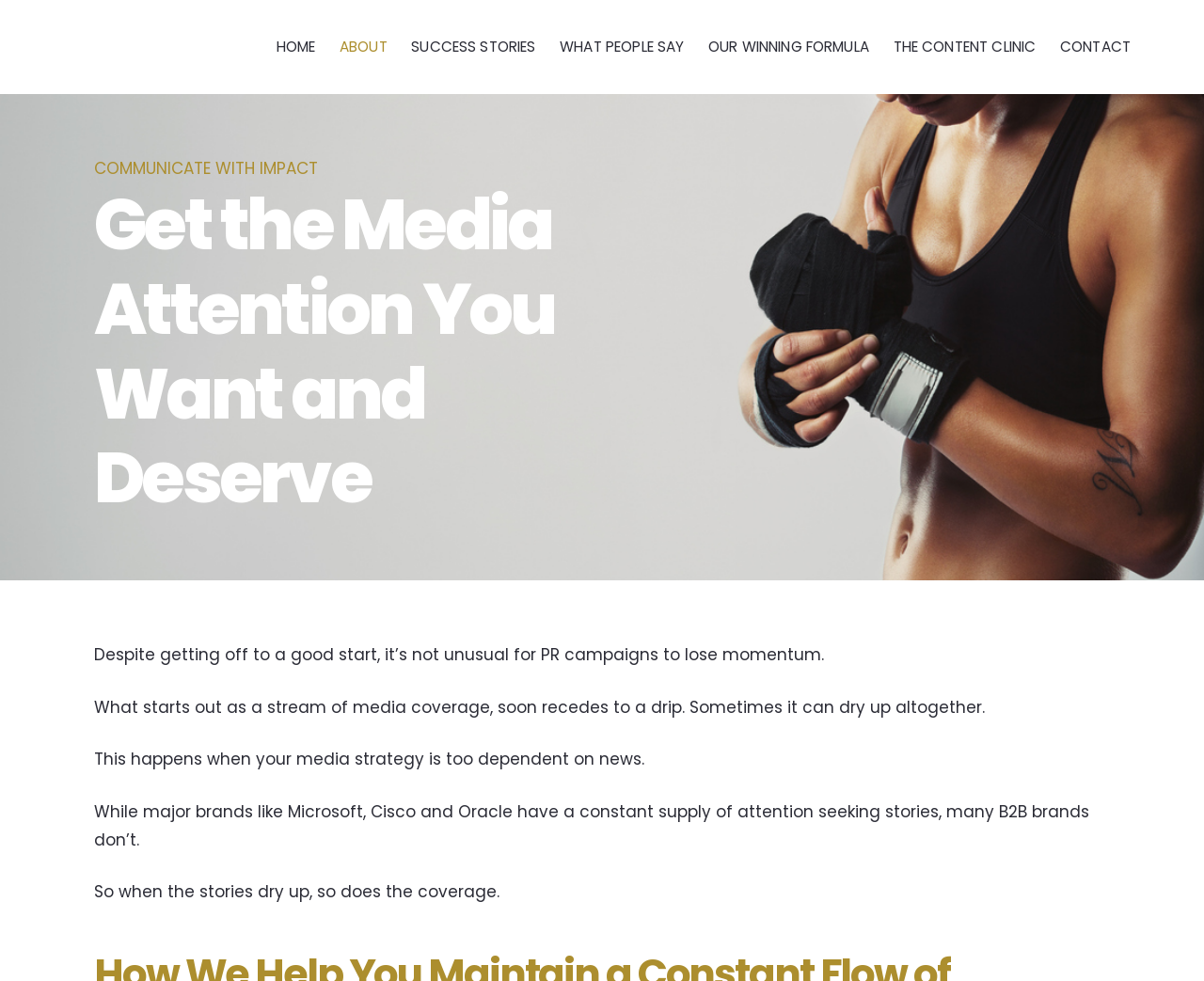Explain the webpage's layout and main content in detail.

The webpage is about 9MMPR, a public relations company that helps businesses get media attention. At the top left corner, there is a logo of 9mm-PR with a black background. Below the logo, there is a navigation menu with 7 links: HOME, ABOUT, SUCCESS STORIES, WHAT PEOPLE SAY, OUR WINNING FORMULA, THE CONTENT CLINIC, and CONTACT, which are evenly spaced and aligned horizontally across the top of the page.

Below the navigation menu, there is a large background image that spans the entire width of the page. On top of the image, there is a heading that reads "Get the Media Attention You Want and Deserve" in a prominent font size. Below the heading, there is a subheading that says "COMMUNICATE WITH IMPACT".

The main content of the page is divided into four paragraphs of text. The first paragraph starts with the sentence "Despite getting off to a good start, it’s not unusual for PR campaigns to lose momentum." The text is arranged in a single column and spans about two-thirds of the page width. The paragraphs discuss the challenges of maintaining media coverage for B2B brands and how 9MMPR can help.